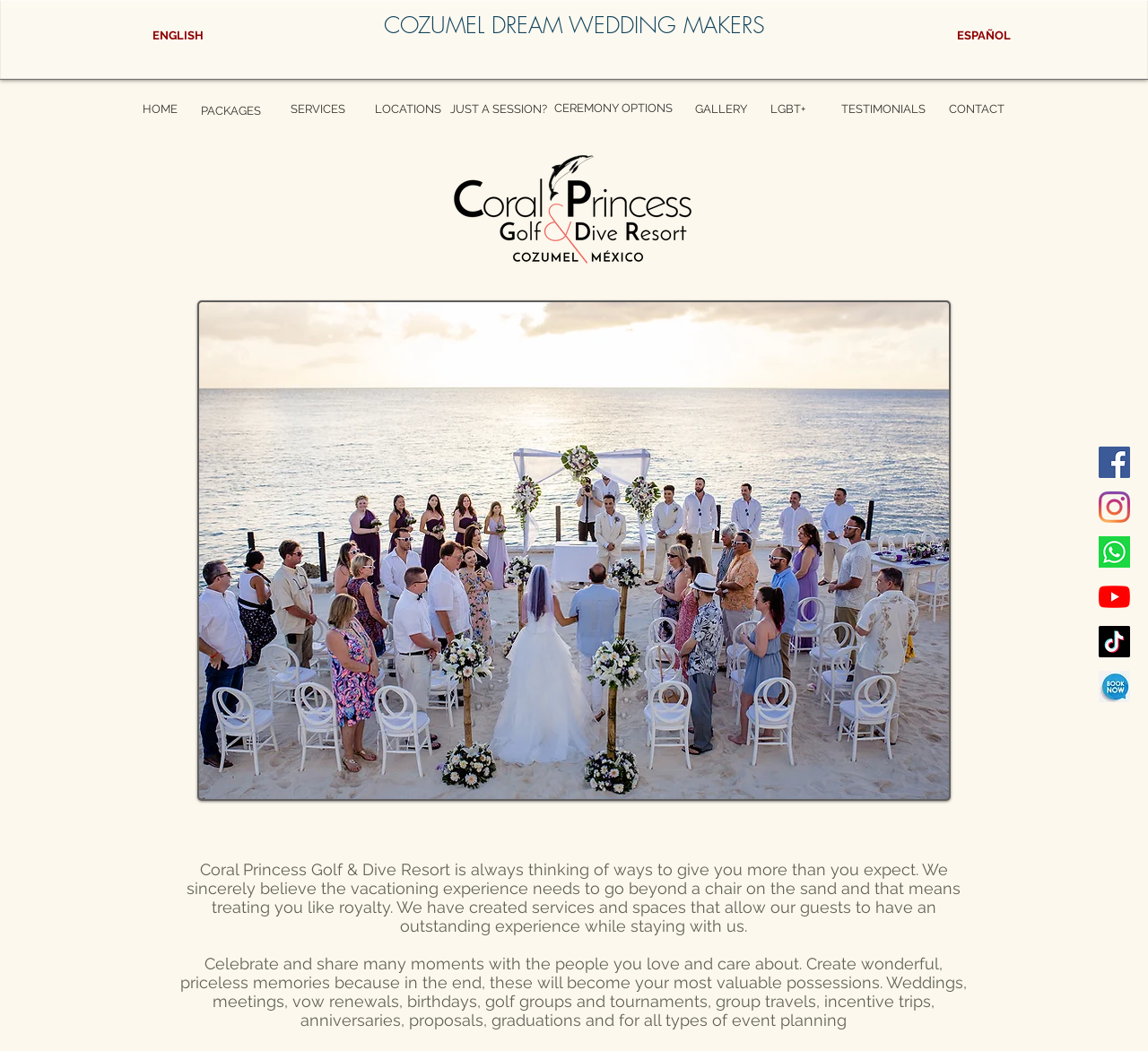Please reply to the following question with a single word or a short phrase:
What is the name of the resort mentioned on this webpage?

Coral Princess Golf & Dive Resort